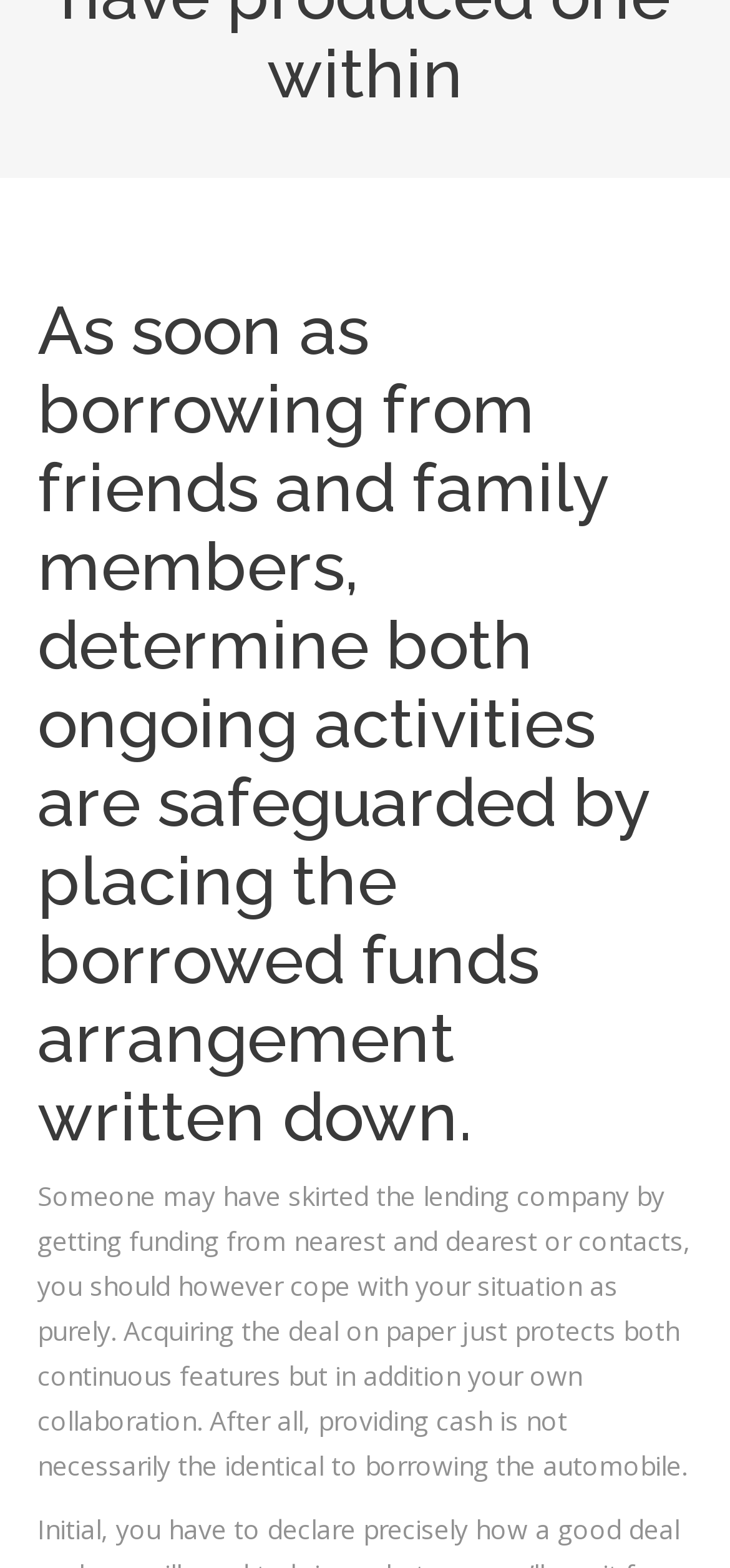Please provide the bounding box coordinates for the UI element as described: "Venues". The coordinates must be four floats between 0 and 1, represented as [left, top, right, bottom].

[0.103, 0.009, 0.897, 0.062]